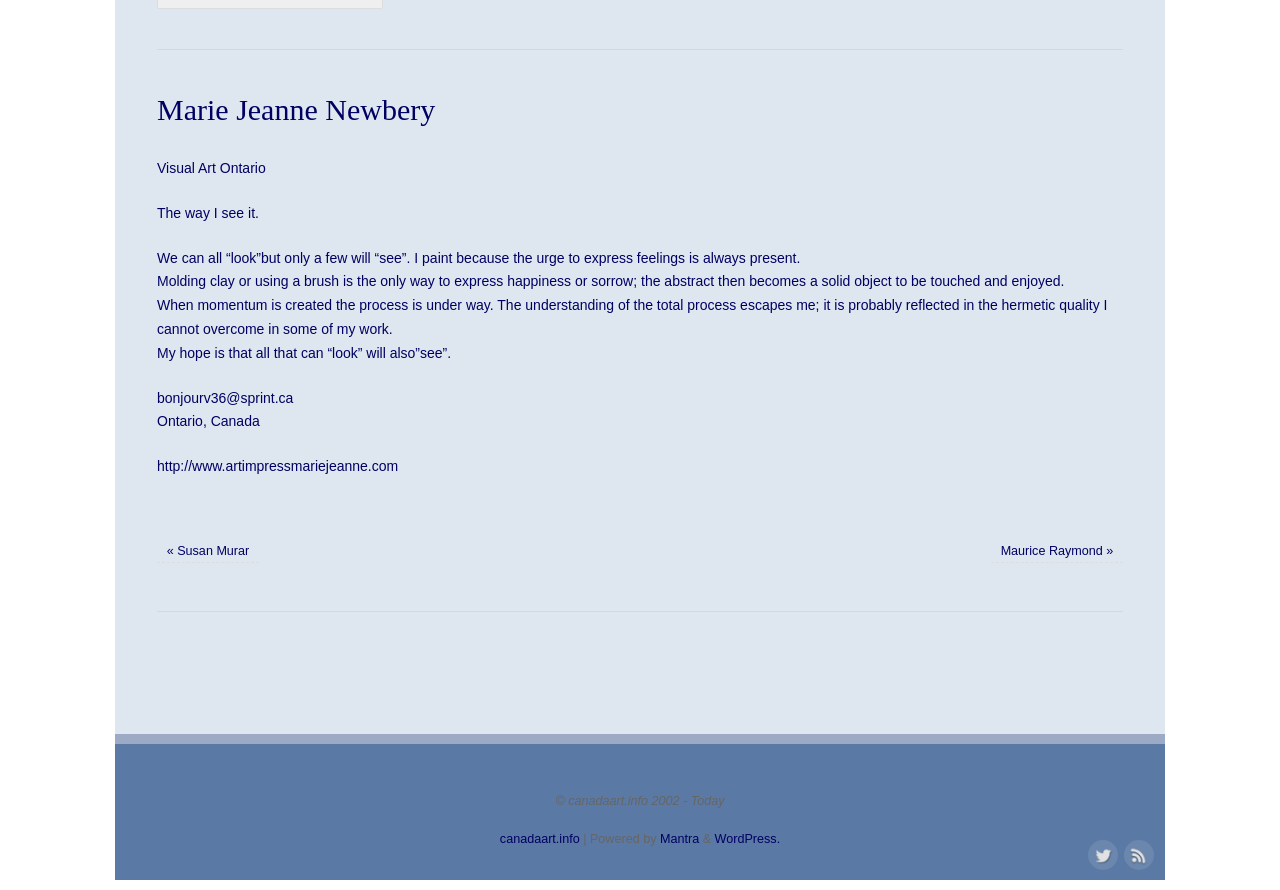Locate the bounding box of the user interface element based on this description: "title="Twitter"".

[0.85, 0.944, 0.87, 0.974]